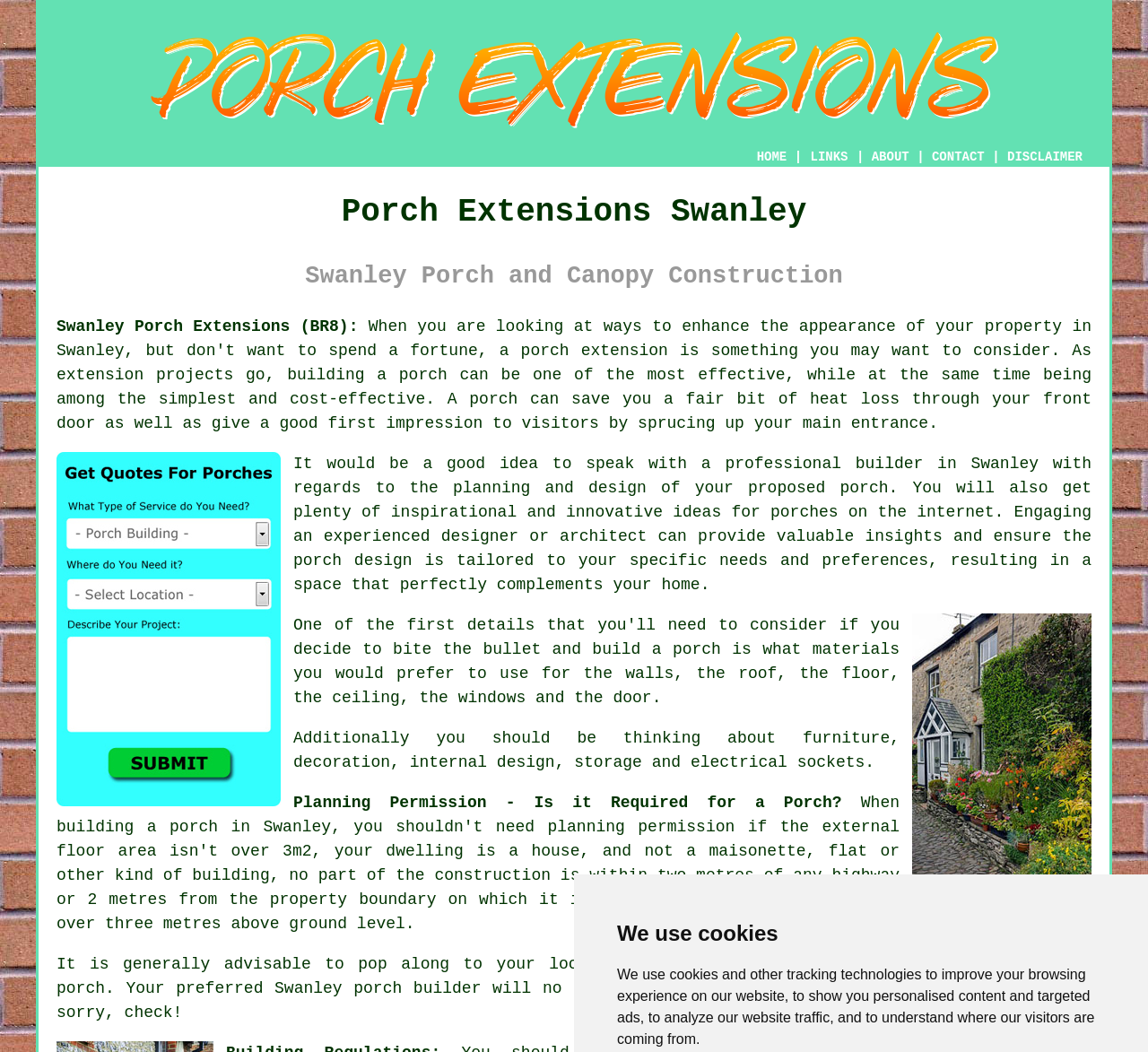What is the purpose of a porch?
Using the details shown in the screenshot, provide a comprehensive answer to the question.

According to the webpage, one of the benefits of building a porch is that it can save a fair bit of heat loss through the front door, in addition to giving a good first impression to visitors by sprucing up the main entrance.